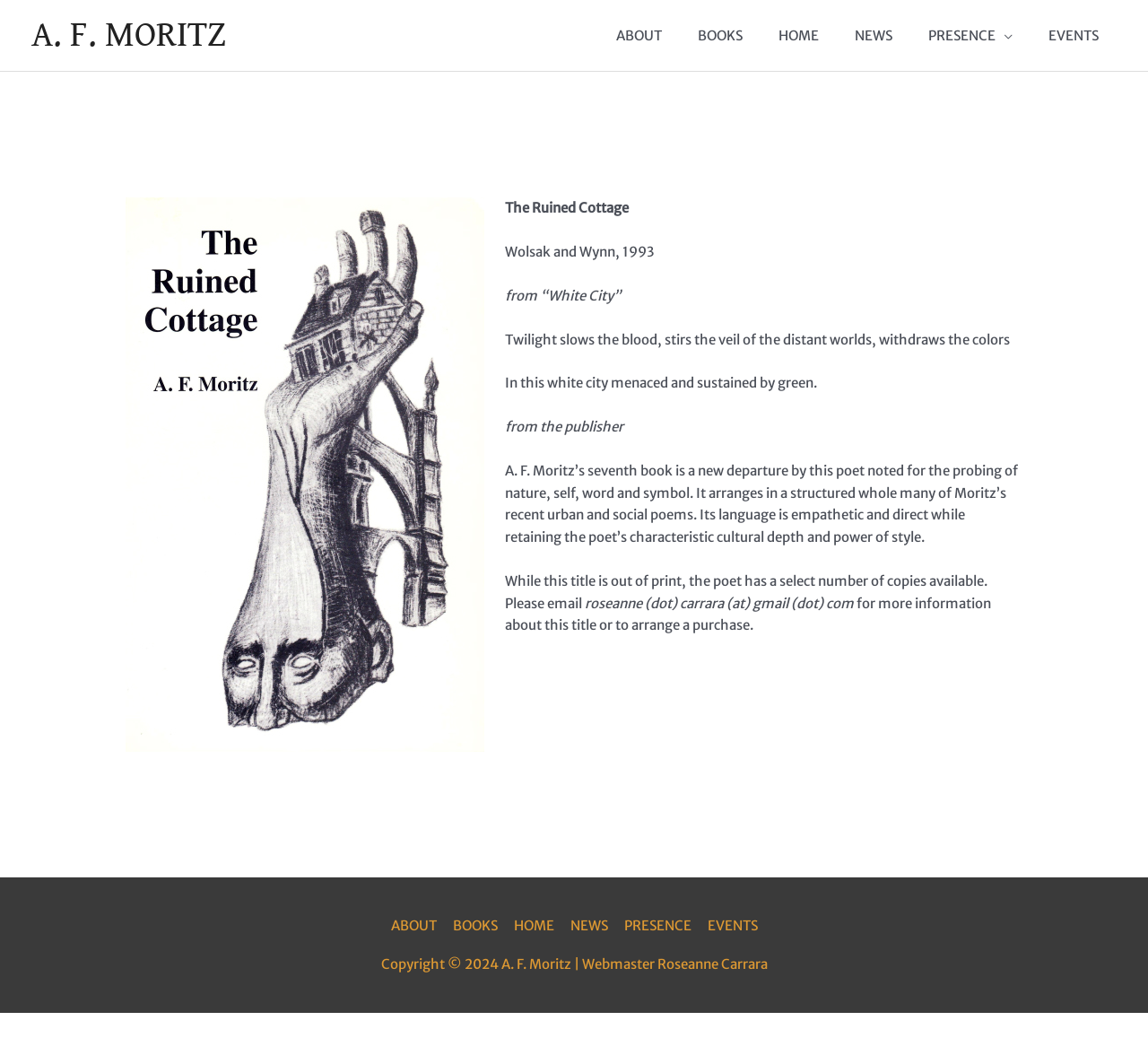Detail the features and information presented on the webpage.

The webpage is about A. F. Moritz, a poet, and his book "The Ruined Cottage" published by Wolsak and Wynn in 1993. At the top left, there is a link to the poet's name, "A. F. MORITZ". Below it, there is a navigation menu with links to "ABOUT", "BOOKS", "HOME", "NEWS", "PRESENCE", and "EVENTS" aligned horizontally across the top of the page.

The main content of the page is an article about the book "The Ruined Cottage". It features an image of the book cover on the left side, taking up about a third of the page width. To the right of the image, there are several blocks of text. The first block mentions the publisher and publication year, followed by a quote from the book. The next block describes the book, stating that it is a new departure for the poet and features urban and social poems. 

Below this, there is information about the book being out of print, but the poet has a limited number of copies available for purchase. The contact email address for inquiries is provided. The text is arranged in a clear and readable format, with adequate spacing between the blocks of text.

At the bottom of the page, there is a footer section with a duplicate navigation menu and a copyright notice that mentions the poet and the webmaster.